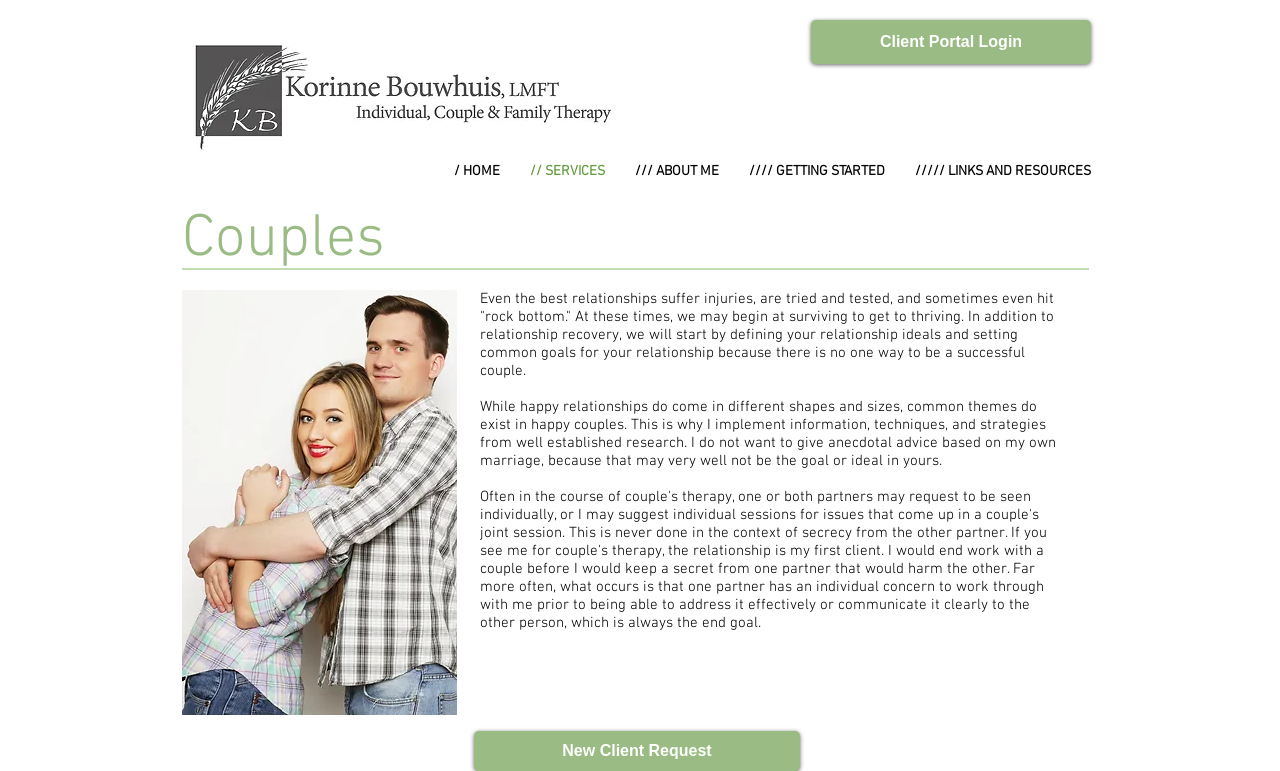What is the image above the text content?
Look at the image and respond with a one-word or short-phrase answer.

AdobeStock_84643007.jpeg